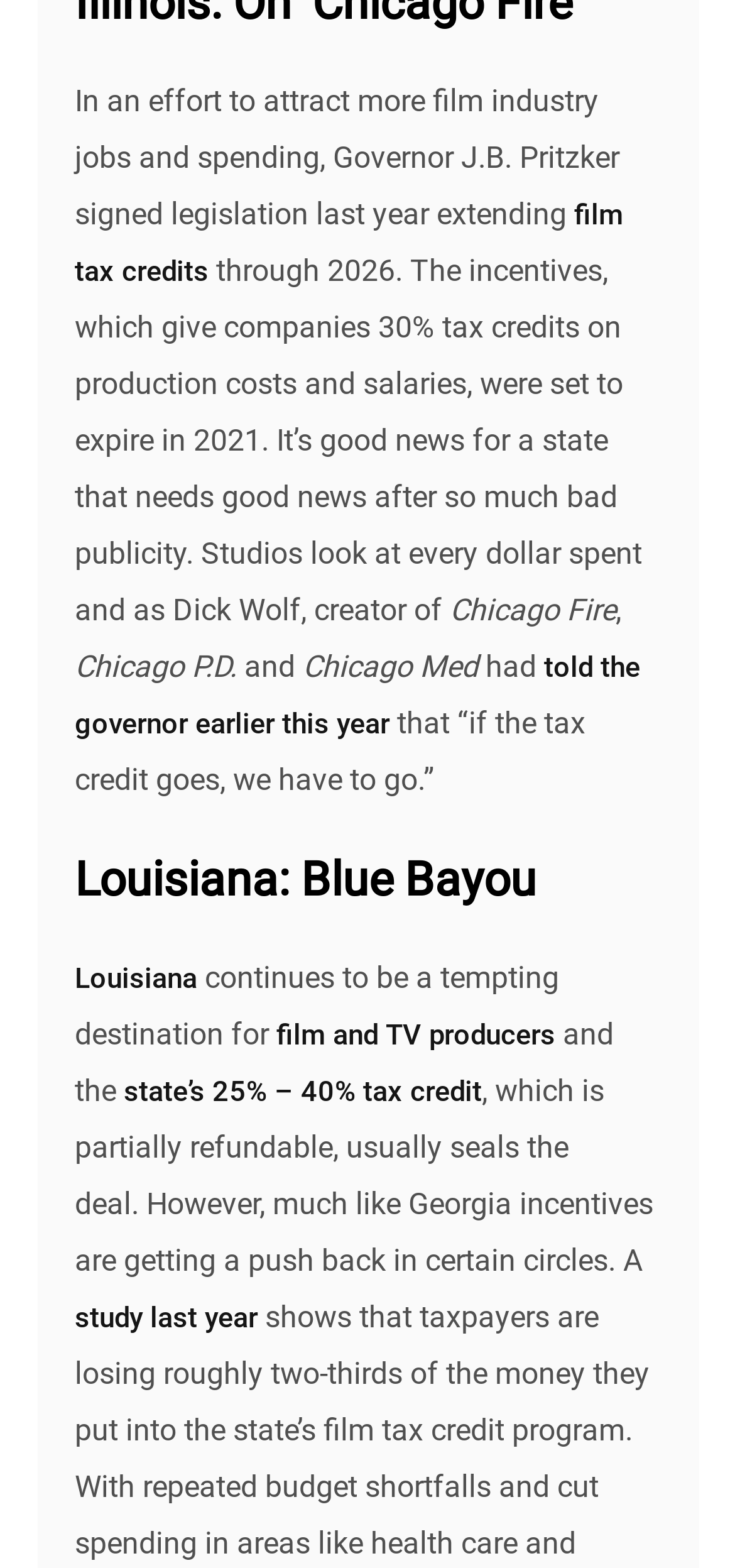What is the percentage of tax credits on production costs and salaries?
Examine the webpage screenshot and provide an in-depth answer to the question.

According to the text, the incentives give companies 30% tax credits on production costs and salaries.